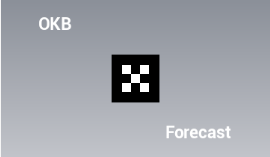Can you give a comprehensive explanation to the question given the content of the image?
What is the name of the cryptocurrency associated with the logo?

The caption clearly states that the logo is for OKB, a cryptocurrency associated with the OKEx exchange, which implies that the name of the cryptocurrency associated with the logo is OKB.